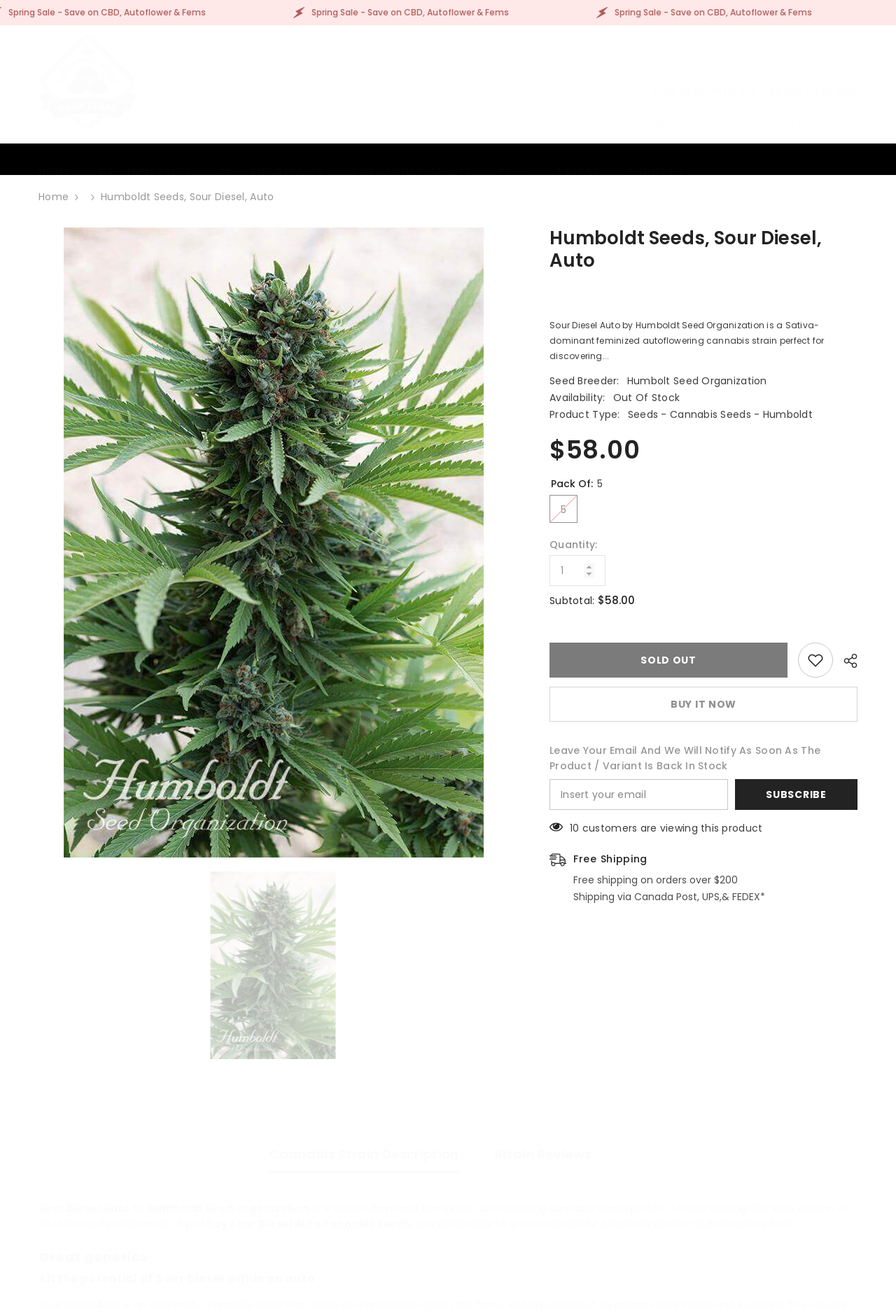How many customers are viewing this product?
Refer to the screenshot and deliver a thorough answer to the question presented.

I found the answer by looking at the text '10 customers are viewing this product' which indicates the number of customers viewing this product.